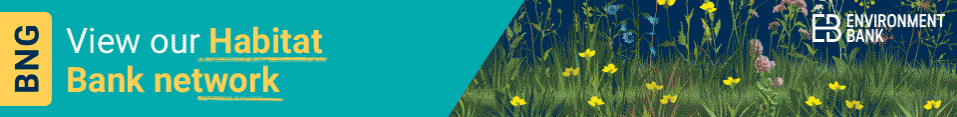Please give a succinct answer to the question in one word or phrase:
What is displayed alongside the Environment Bank logo?

Wildflowers and grass